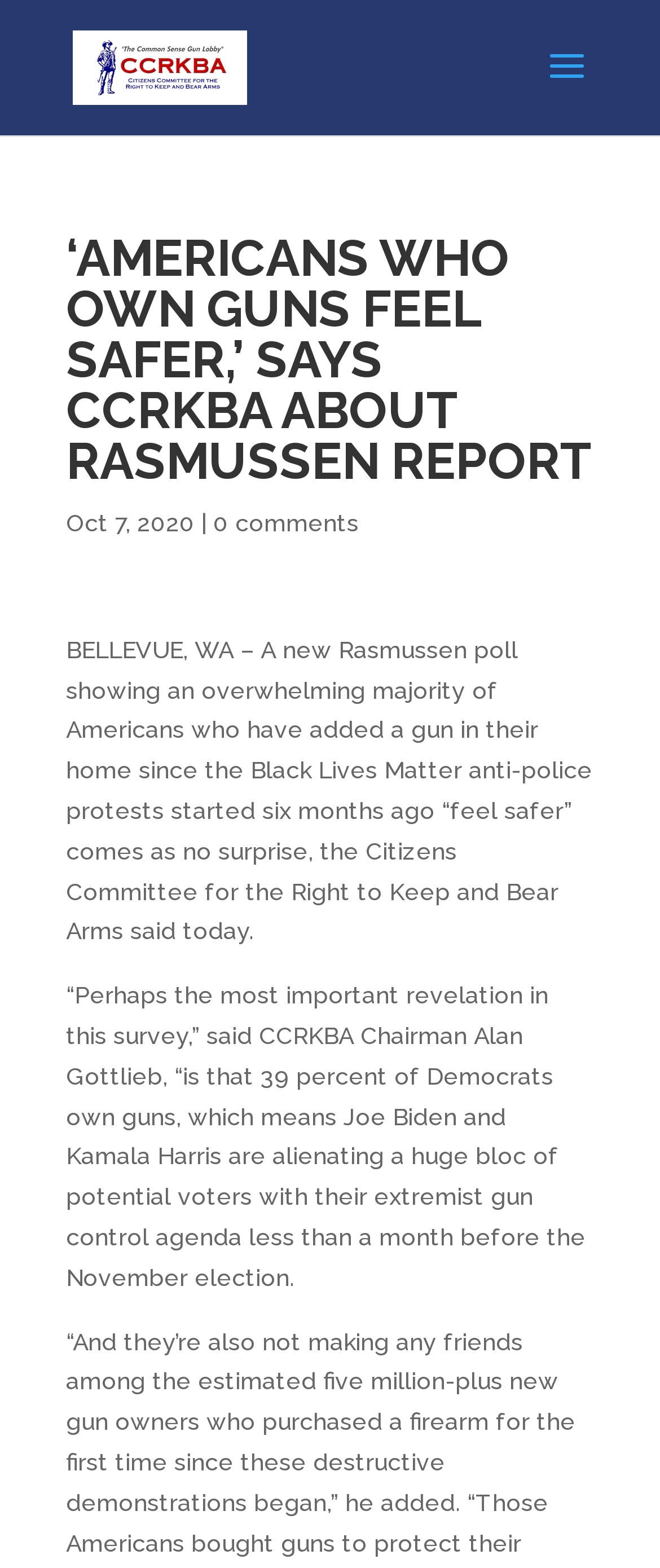Please determine the heading text of this webpage.

‘AMERICANS WHO OWN GUNS FEEL SAFER,’ SAYS CCRKBA ABOUT RASMUSSEN REPORT